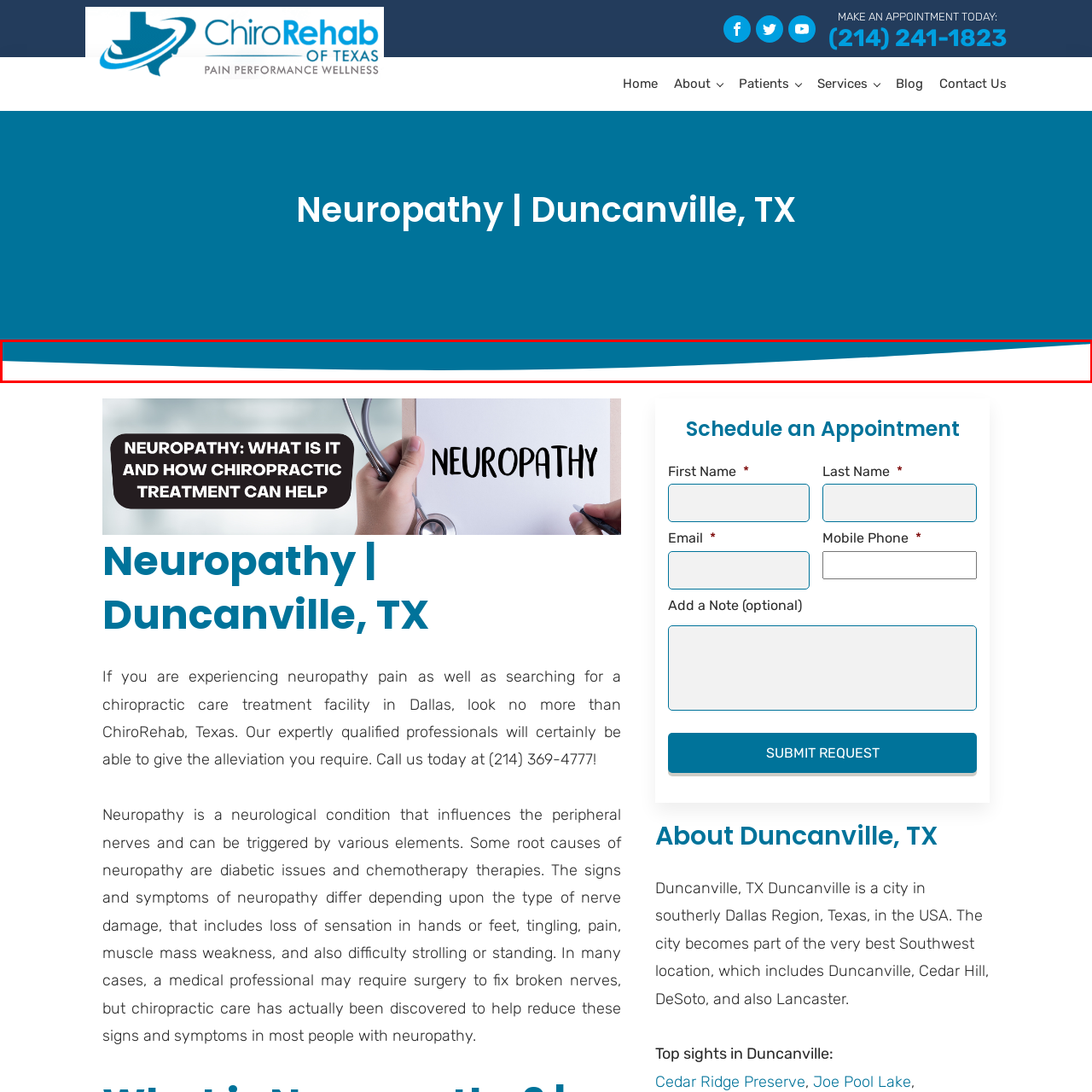Elaborate on the image enclosed by the red box with a detailed description.

The image prominently displayed on the webpage focuses on the topic of neuropathy, capturing the essence of chiropractic care and its benefits for individuals experiencing nerve-related issues. It serves as a visual representation of the services offered by ChiroRehab of Texas, located in Duncanville, TX. The design elements complement the overall aesthetic of the site while emphasizing the clinic's commitment to providing effective treatment solutions for neuropathy and related conditions. The soothing blue color featured in the image aligns with the healthcare theme, promoting a sense of calm and trust. This image plays a crucial role in attracting visitors, encouraging them to learn more about the treatments available and to make an appointment.